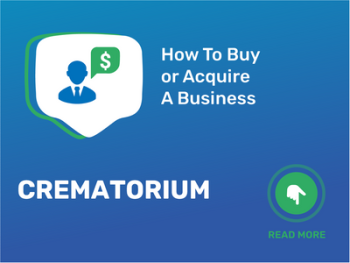Analyze the image and describe all the key elements you observe.

This image serves as a visual guide for potential entrepreneurs interested in acquiring a crematorium business. The design features a blue gradient background with a prominent speech bubble icon that includes a figure and a dollar sign, symbolizing financial discussion and advice. The text "How To Buy or Acquire A Business" is displayed prominently at the top, indicating that the image is part of a resource or checklist aimed at guiding individuals through the process of purchasing a business in this specialized sector. Below, the word "CREMATORIUM" is highlighted in bold, emphasizing the specific focus on crematorium enterprises. On the lower right, a green button with a hand icon and the text "READ MORE" encourages viewers to click for further information, suggesting additional resources or articles available on the subject. This combination of visual elements effectively directs attention and invites engagement with the topic.